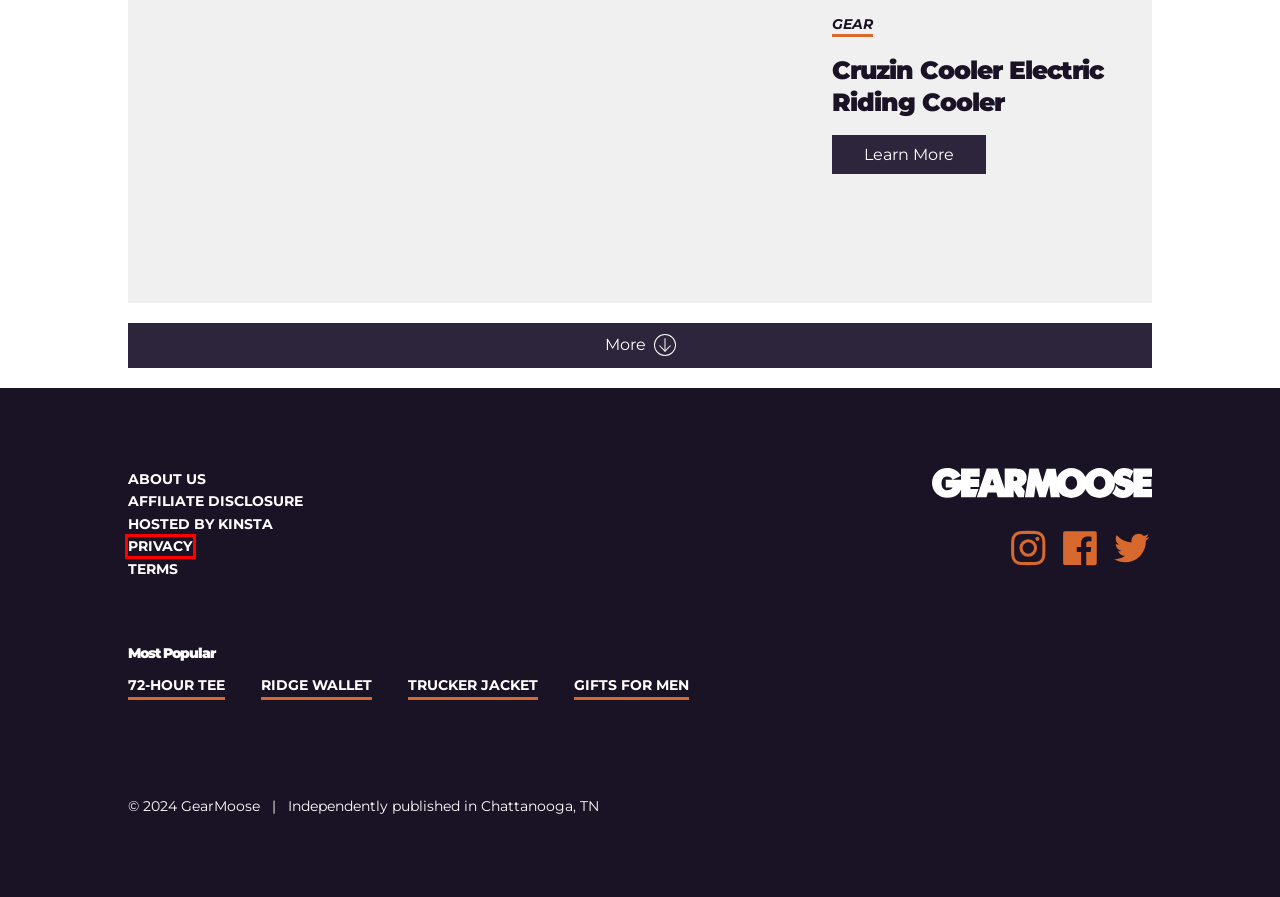View the screenshot of the webpage containing a red bounding box around a UI element. Select the most fitting webpage description for the new page shown after the element in the red bounding box is clicked. Here are the candidates:
A. Hands-On With The Proof 72-Hour Merino Tee | GearMoose
B. Ridge Wallet Review (Hands-On) | GearMoose
C. Terms and Conditions of Use | GearMoose
D. Gift Guide | GearMoose
E. About Us | GearMoose
F. Flint and Tinder Waxed Trucker Jacket Review | GearMoose
G. Cruzin Cooler Electric Riding Cooler | GearMoose
H. Privacy Policy | GearMoose

H